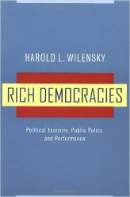Detail every aspect of the image in your description.

The image showcases the book cover of "Rich Democracies: Political Economy, Public Policy, and Performance" authored by Harold L. Wilensky. The cover features a predominantly blue background with the title prominently displayed in bold red and yellow lettering, creating a striking visual contrast. This academic work delves into the intricate relationships between economic structures, public policy, and the overall performance of democracies, making it a significant contribution to the fields of political economy and public policy. The distinct design and clear typography make it an eye-catching representation of scholarly literature.